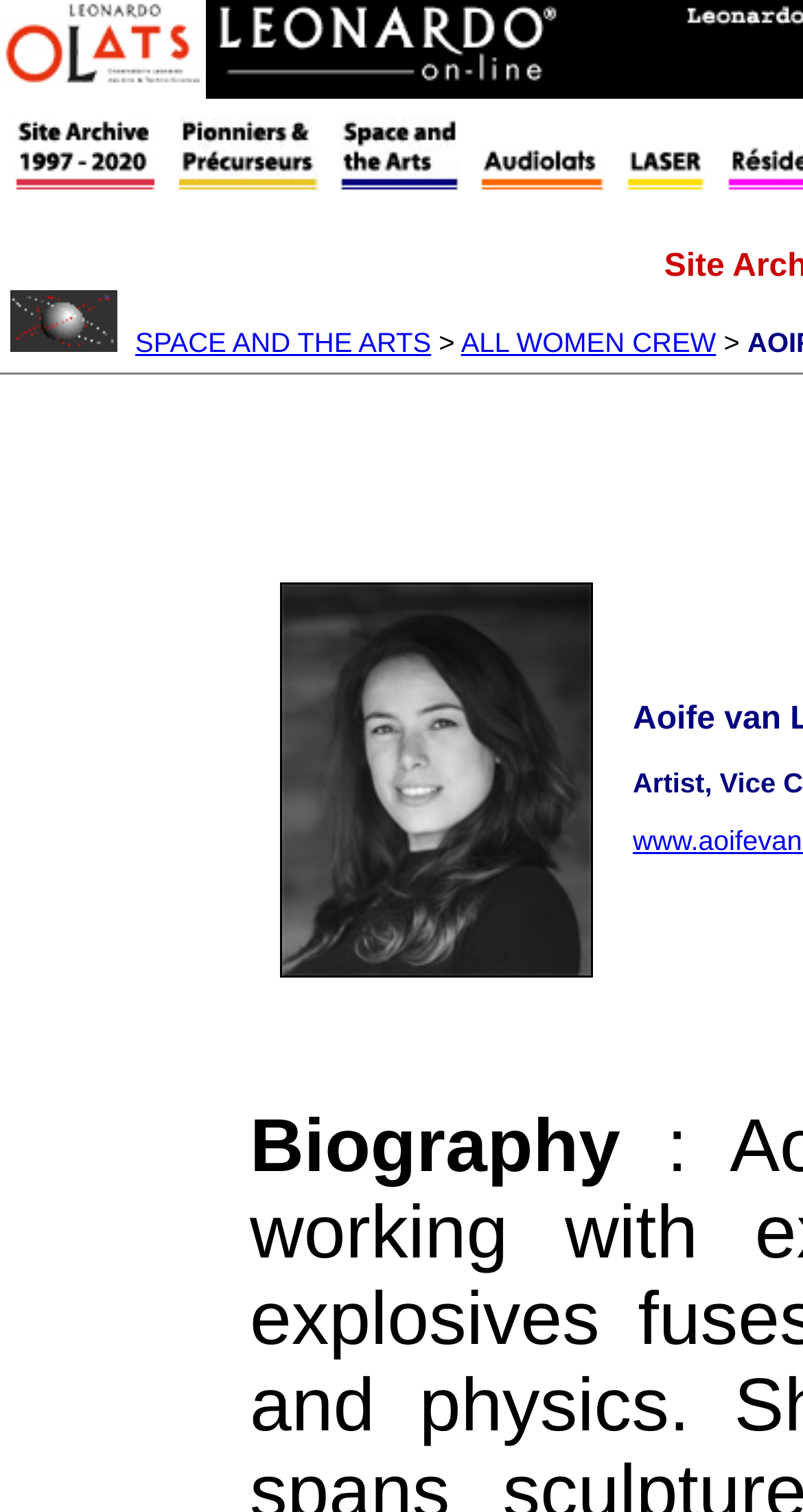Please identify the bounding box coordinates of the region to click in order to complete the task: "explore SPACE AND THE ARTS". The coordinates must be four float numbers between 0 and 1, specified as [left, top, right, bottom].

[0.168, 0.217, 0.537, 0.237]